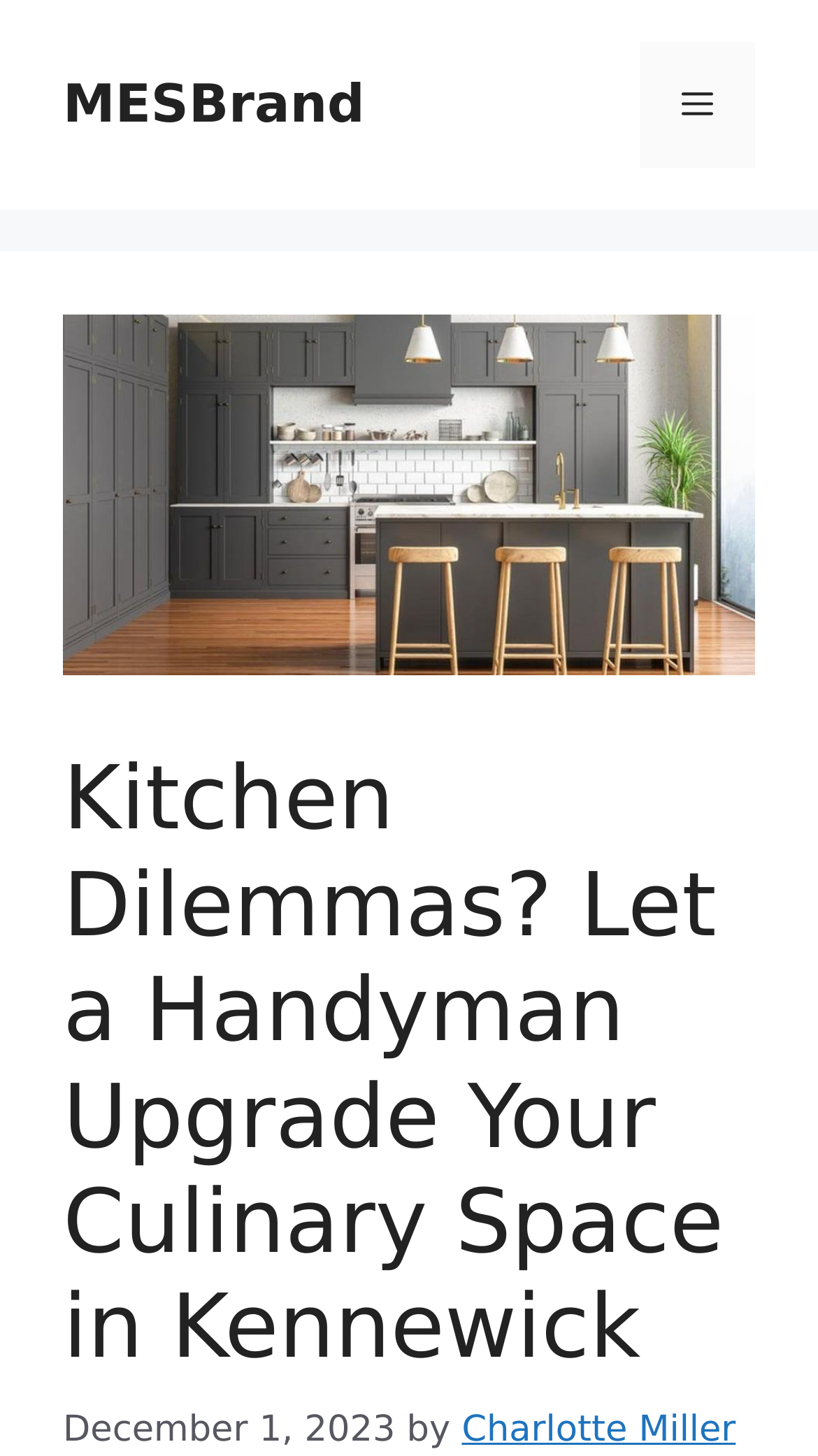Is the menu expanded?
Look at the image and provide a detailed response to the question.

I found a button element with the text 'Menu' which has an attribute 'expanded' set to 'False', indicating that the menu is not expanded.